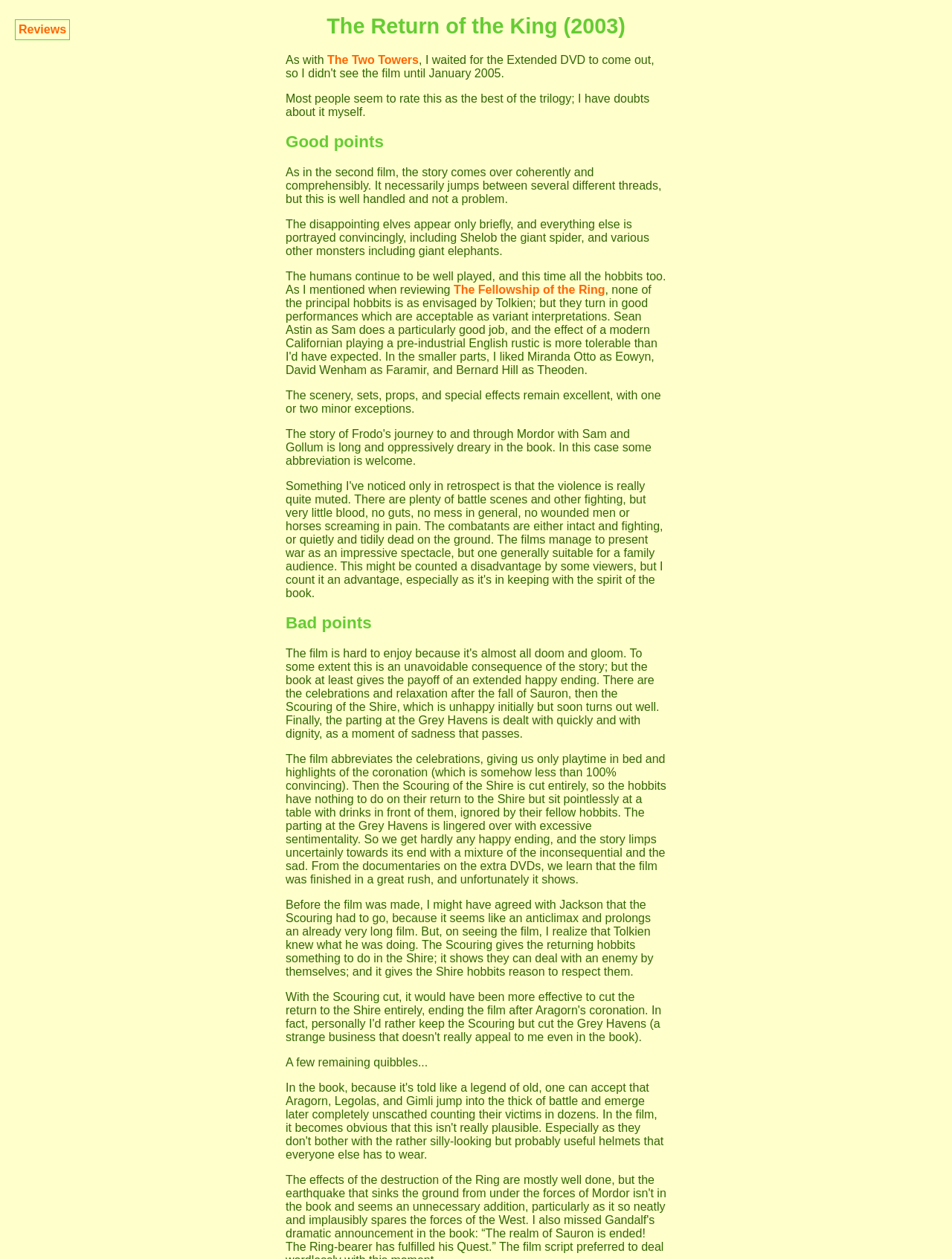Based on the image, provide a detailed and complete answer to the question: 
What is the location where the parting is lingered over with excessive sentimentality?

The answer can be found in the text 'The parting at the Grey Havens is lingered over with excessive sentimentality' which is describing the bad points of the film.